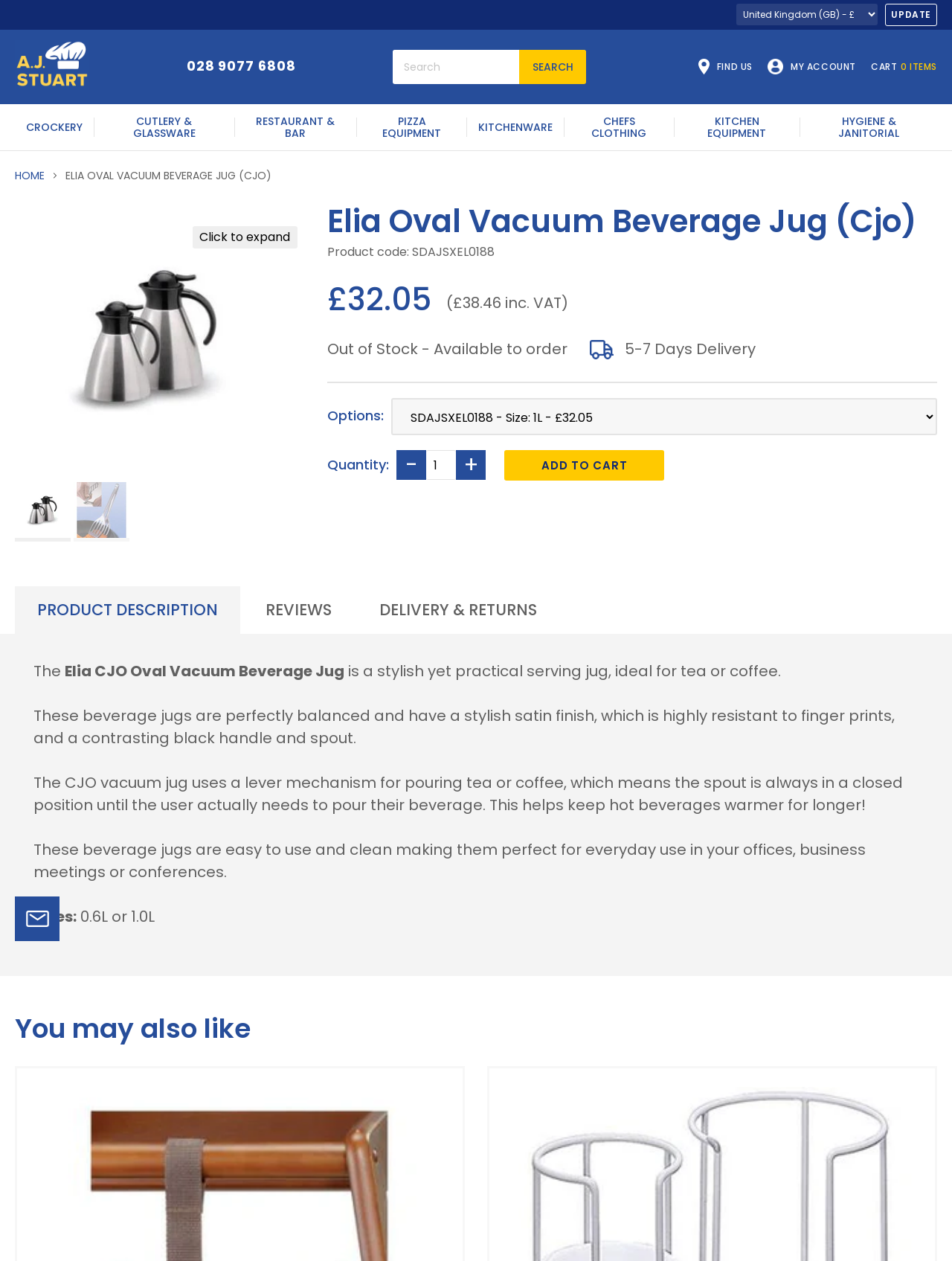Examine the screenshot and answer the question in as much detail as possible: What are the available sizes of the Elia Oval Vacuum Beverage Jug?

The available sizes of the Elia Oval Vacuum Beverage Jug are mentioned in the product description section, where it is stated as 'Sizes: 0.6L or 1.0L'.